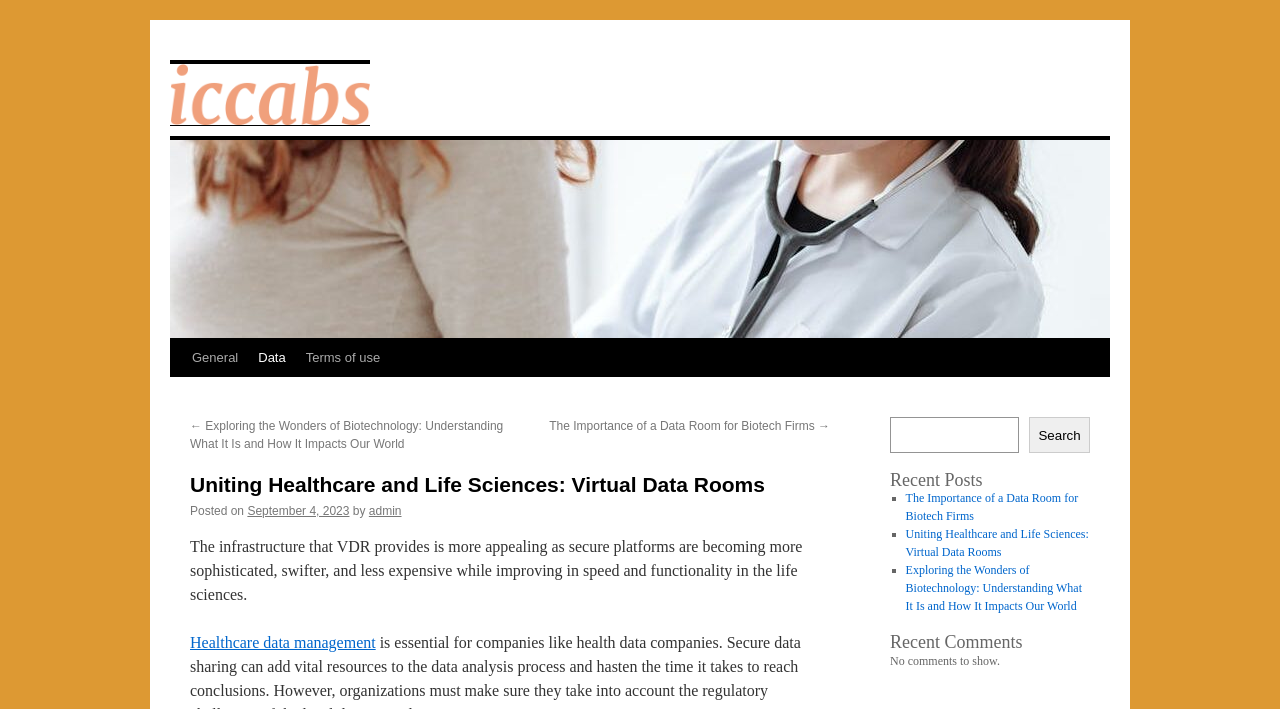Summarize the webpage with intricate details.

This webpage is about virtual data rooms, specifically in the context of healthcare and life sciences. At the top, there is a logo image of "iccabs.org" on the left, followed by a larger image with the title "Uniting Healthcare and Life Sciences: Virtual Data Rooms". Below these images, there are four links: "Skip to content", "General", "Data", and "Terms of use". 

On the left side of the page, there is a section with a heading "Uniting Healthcare and Life Sciences: Virtual Data Rooms" and a subheading with the date "September 4, 2023" and the author "admin". Below this, there is a block of text discussing the benefits of virtual data rooms in the life sciences.

On the right side of the page, there is a search bar with a search button. Above the search bar, there is a heading "Recent Posts" with three list items, each representing a recent post with a link to the article. Below the search bar, there is a heading "Recent Comments" with a message indicating that there are no comments to show.

At the bottom of the page, there are two links to related articles: "← Exploring the Wonders of Biotechnology: Understanding What It Is and How It Impacts Our World" and "The Importance of a Data Room for Biotech Firms →". There is also a link to "Healthcare data management" near the bottom of the page.